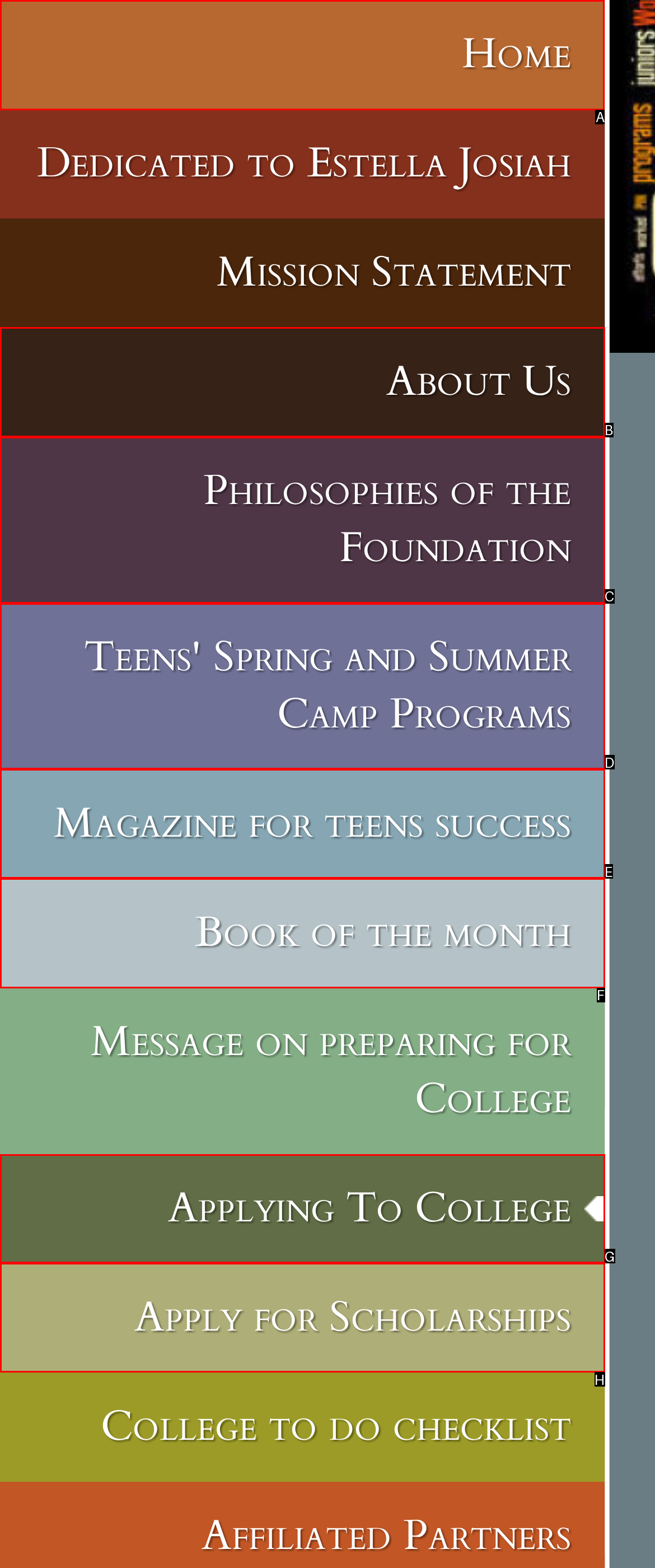Out of the given choices, which letter corresponds to the UI element required to go to home page? Answer with the letter.

A